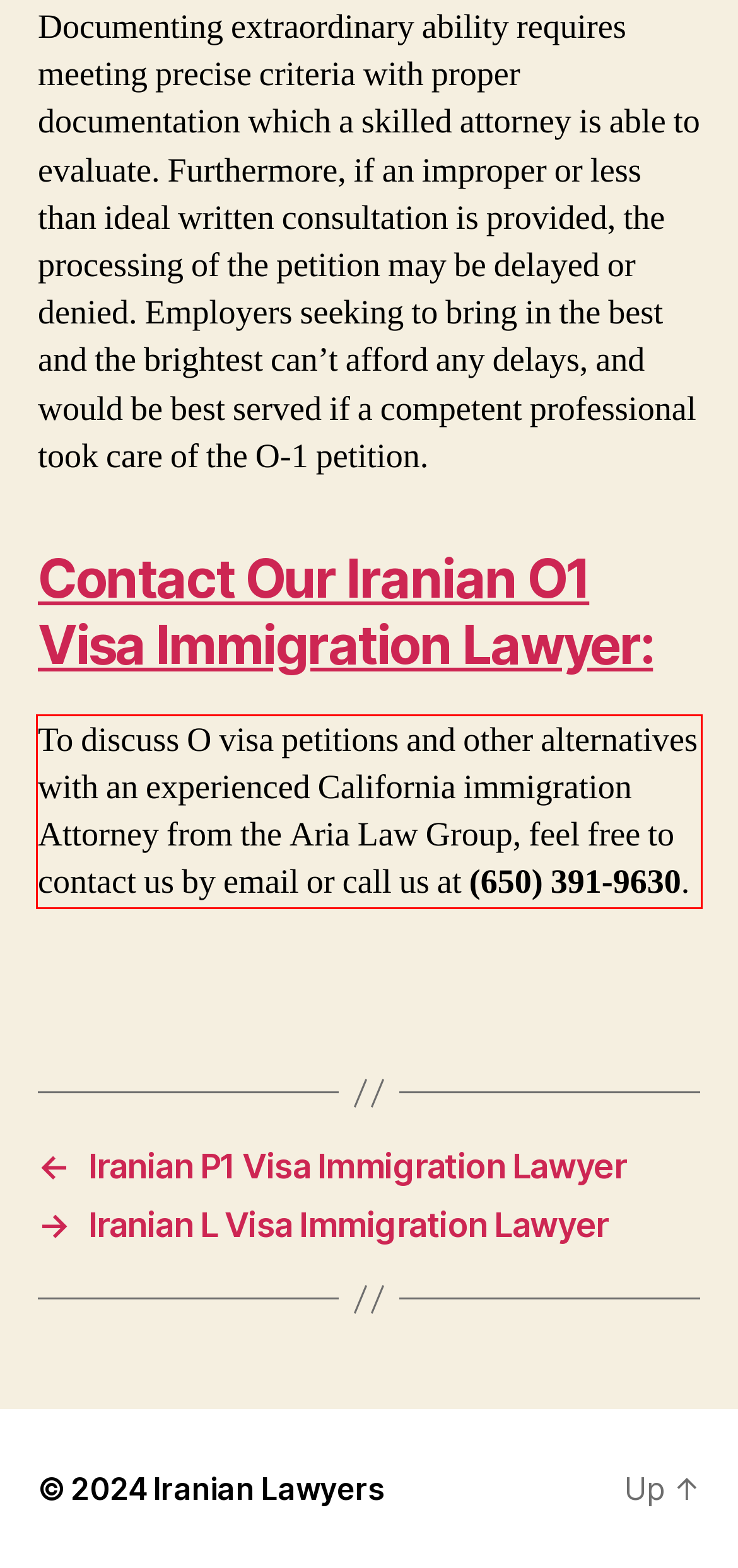Examine the webpage screenshot, find the red bounding box, and extract the text content within this marked area.

To discuss O visa petitions and other alternatives with an experienced California immigration Attorney from the Aria Law Group, feel free to contact us by email or call us at (650) 391-9630.